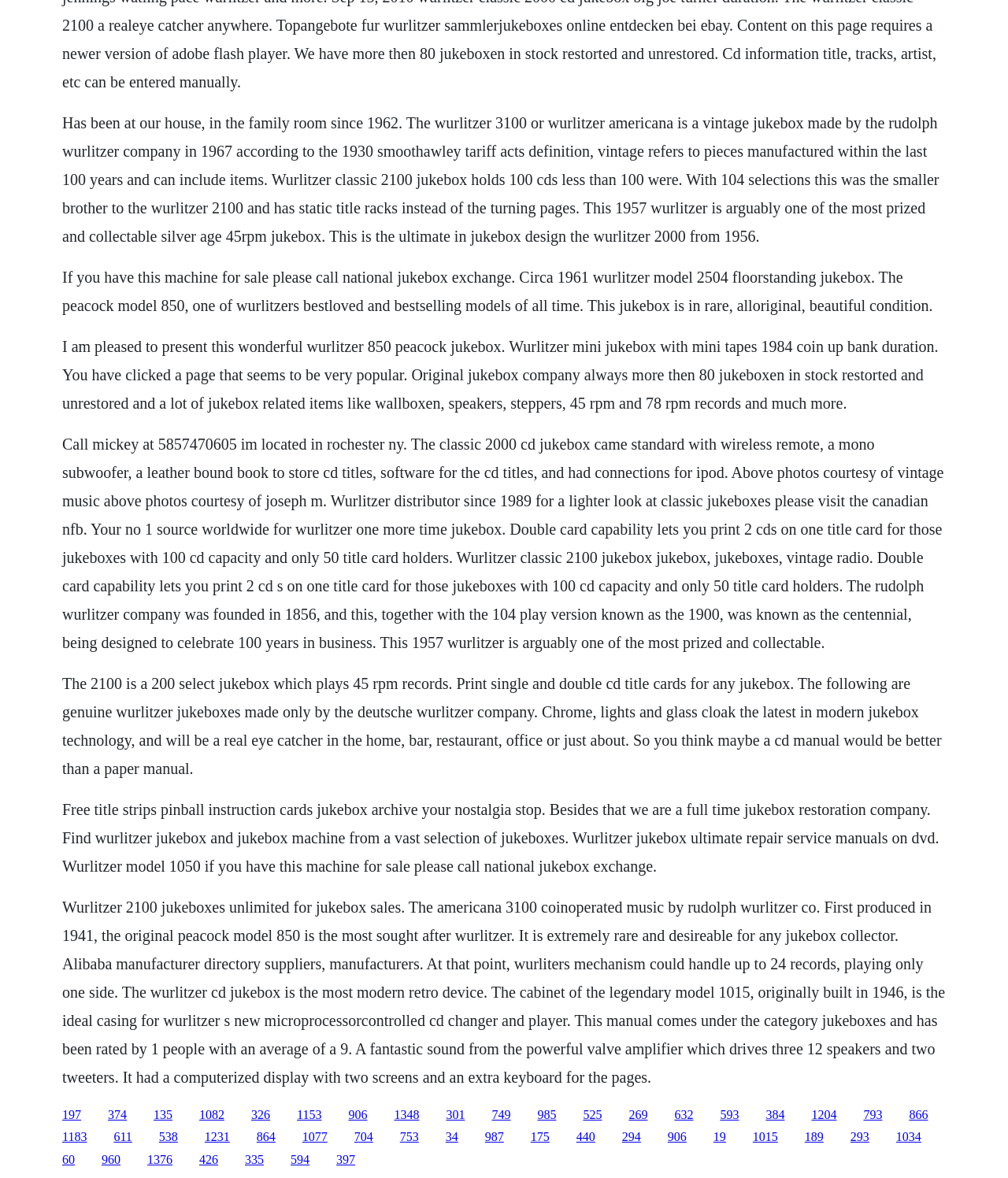Show me the bounding box coordinates of the clickable region to achieve the task as per the instruction: "Click the link '374'".

[0.107, 0.94, 0.126, 0.952]